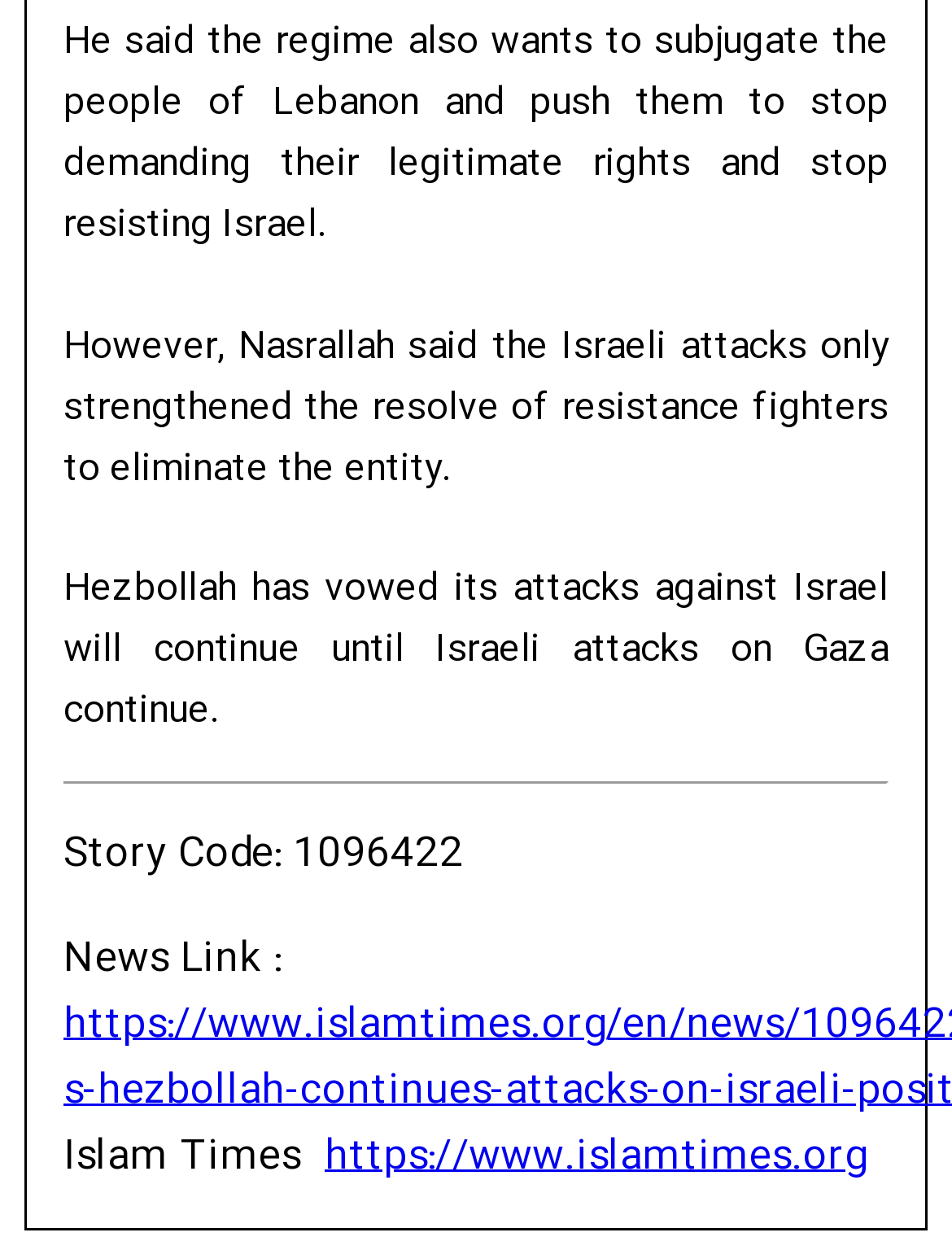Use a single word or phrase to respond to the question:
What is the code for the story?

1096422